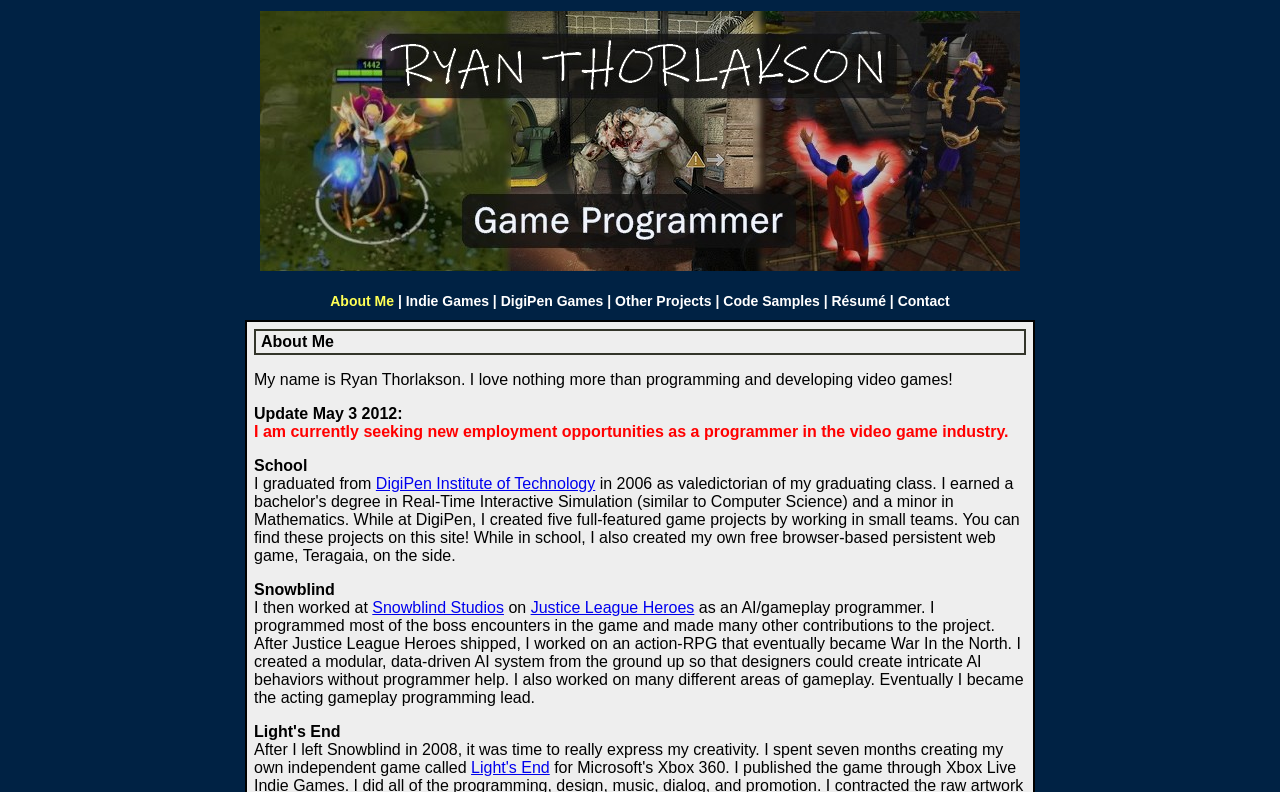What is the name of the game Ryan worked on after Justice League Heroes?
Relying on the image, give a concise answer in one word or a brief phrase.

War In the North